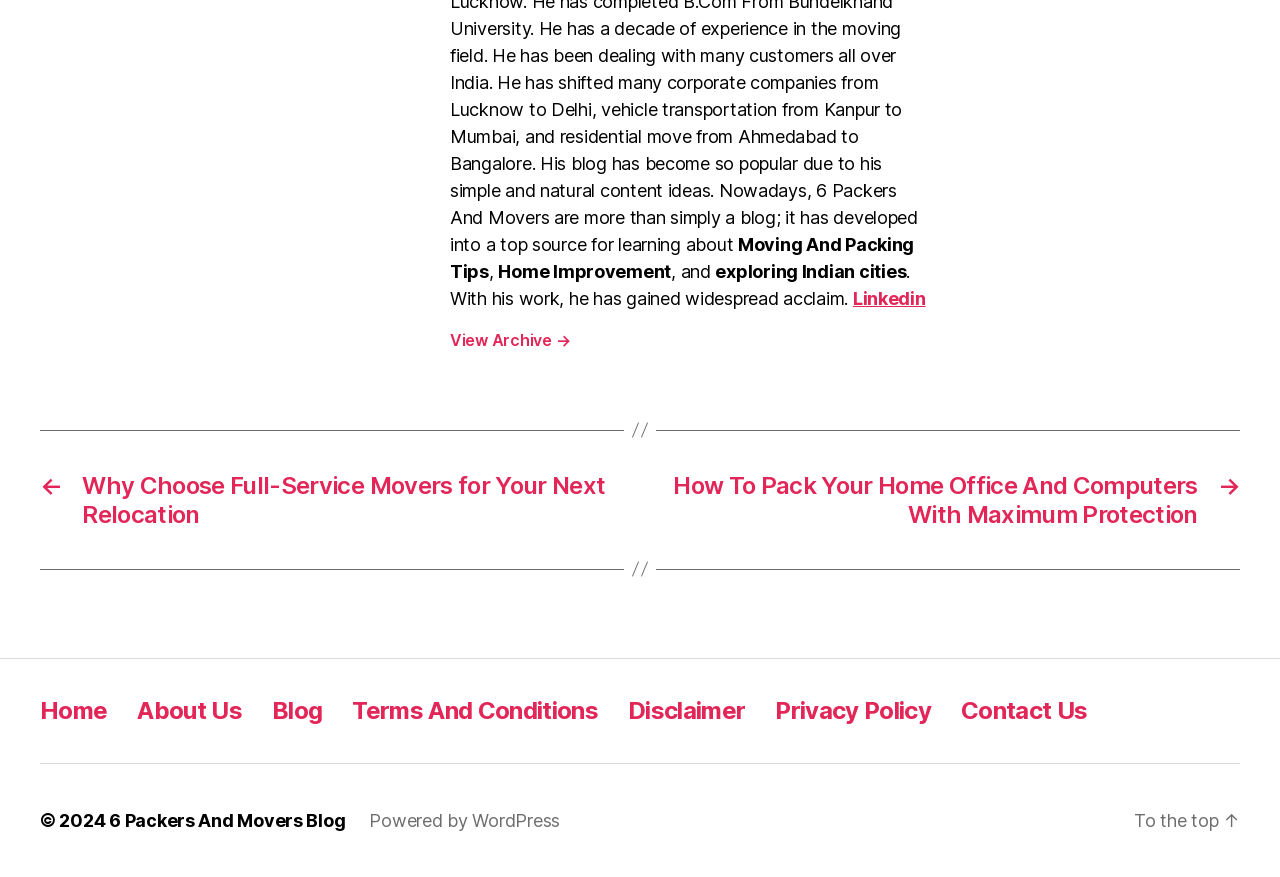How many links are present in the footer navigation?
Utilize the information in the image to give a detailed answer to the question.

The number of links in the footer navigation can be determined by counting the links present under the 'Footer' navigation element, which are 'Home', 'About Us', 'Blog', 'Terms And Conditions', 'Disclaimer', 'Privacy Policy', and 'Contact Us'.